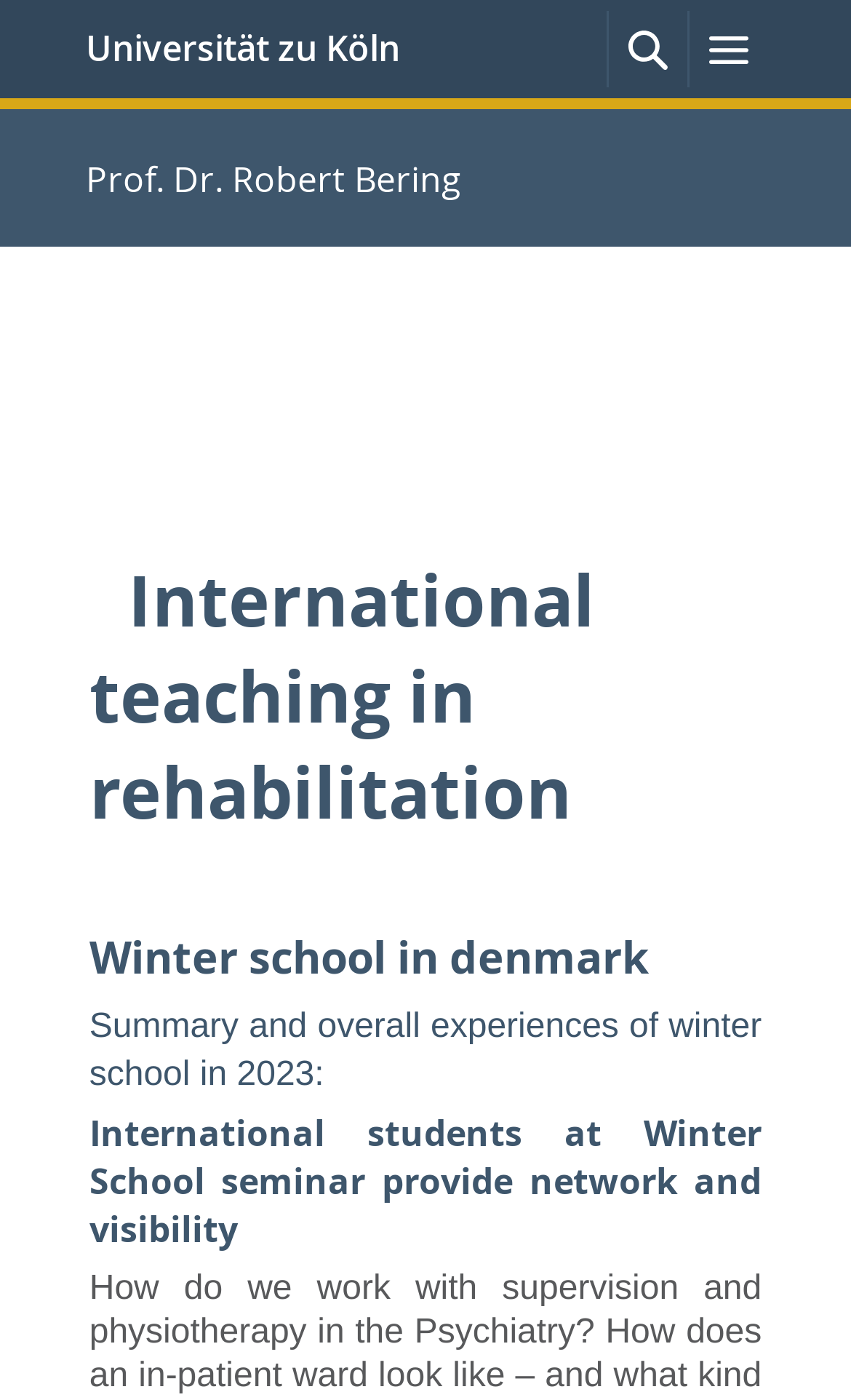Give a succinct answer to this question in a single word or phrase: 
What is the name of the university?

Universität zu Köln